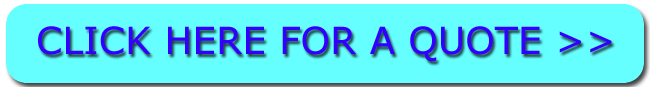Using the information in the image, give a comprehensive answer to the question: 
What happens when the button is clicked?

By clicking the button, prospective clients can easily access further information or request estimates related to tree surgery, emphasizing the importance of connecting with certified local professionals for their gardening needs.